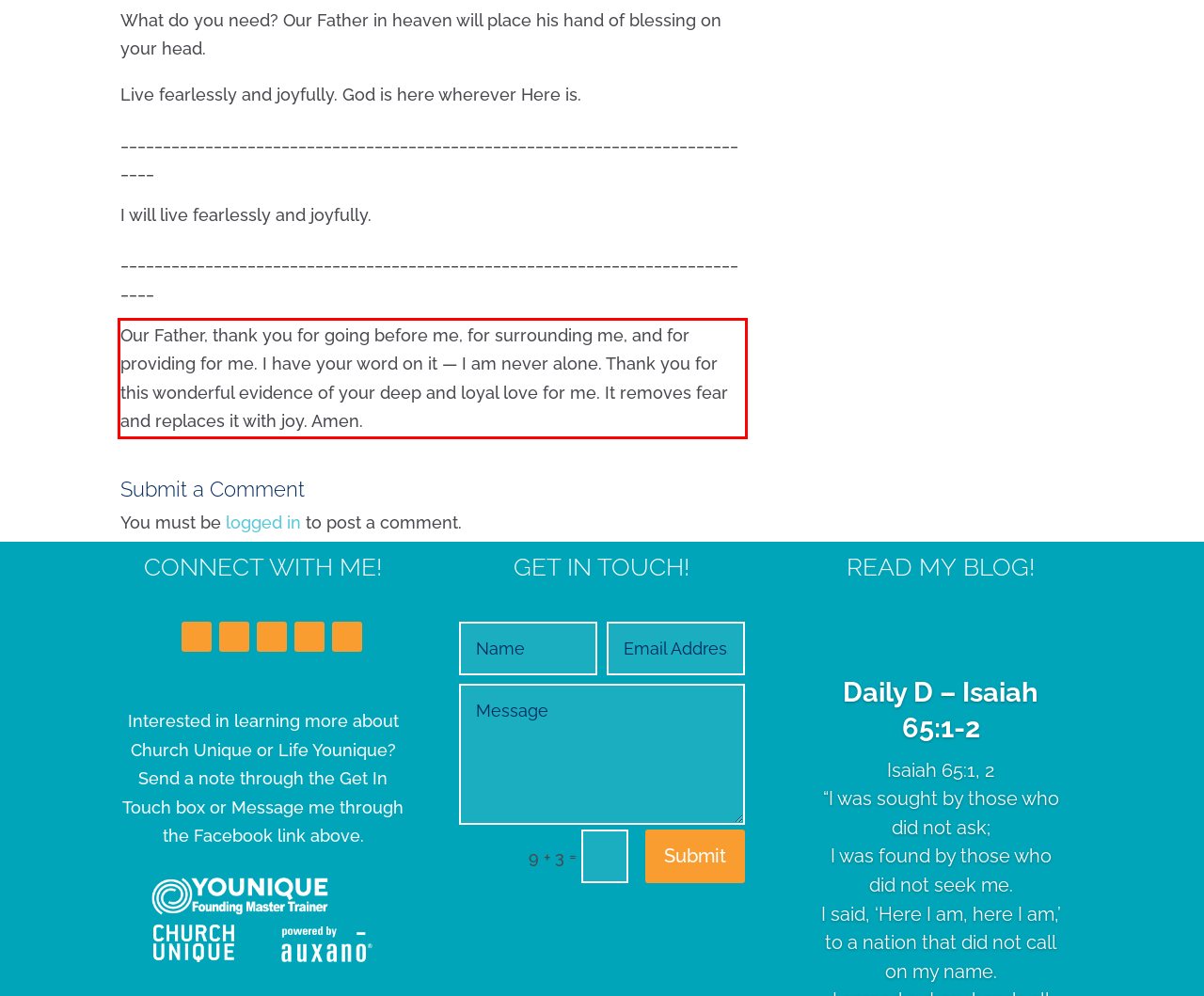Analyze the screenshot of a webpage where a red rectangle is bounding a UI element. Extract and generate the text content within this red bounding box.

Our Father, thank you for going before me, for surrounding me, and for providing for me. I have your word on it — I am never alone. Thank you for this wonderful evidence of your deep and loyal love for me. It removes fear and replaces it with joy. Amen.